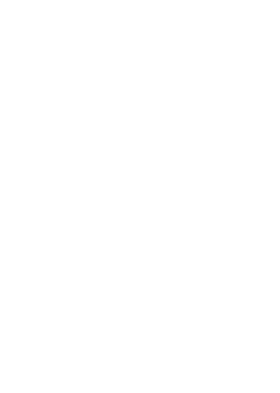Answer the following inquiry with a single word or phrase:
What type of investing is mentioned in the surrounding content?

Sustainable investing